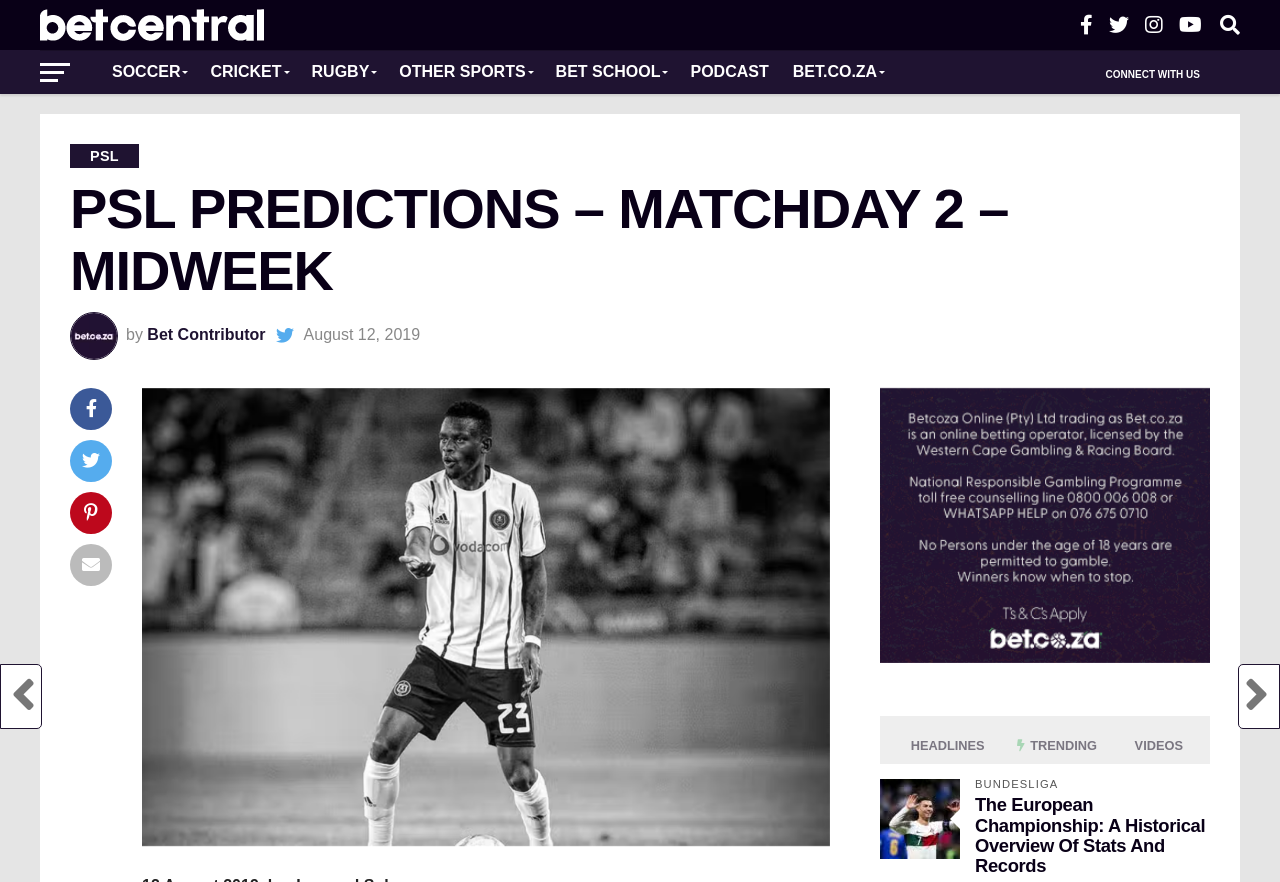Provide the bounding box coordinates of the HTML element this sentence describes: "parent_node: Bet Central". The bounding box coordinates consist of four float numbers between 0 and 1, i.e., [left, top, right, bottom].

[0.021, 0.041, 0.216, 0.06]